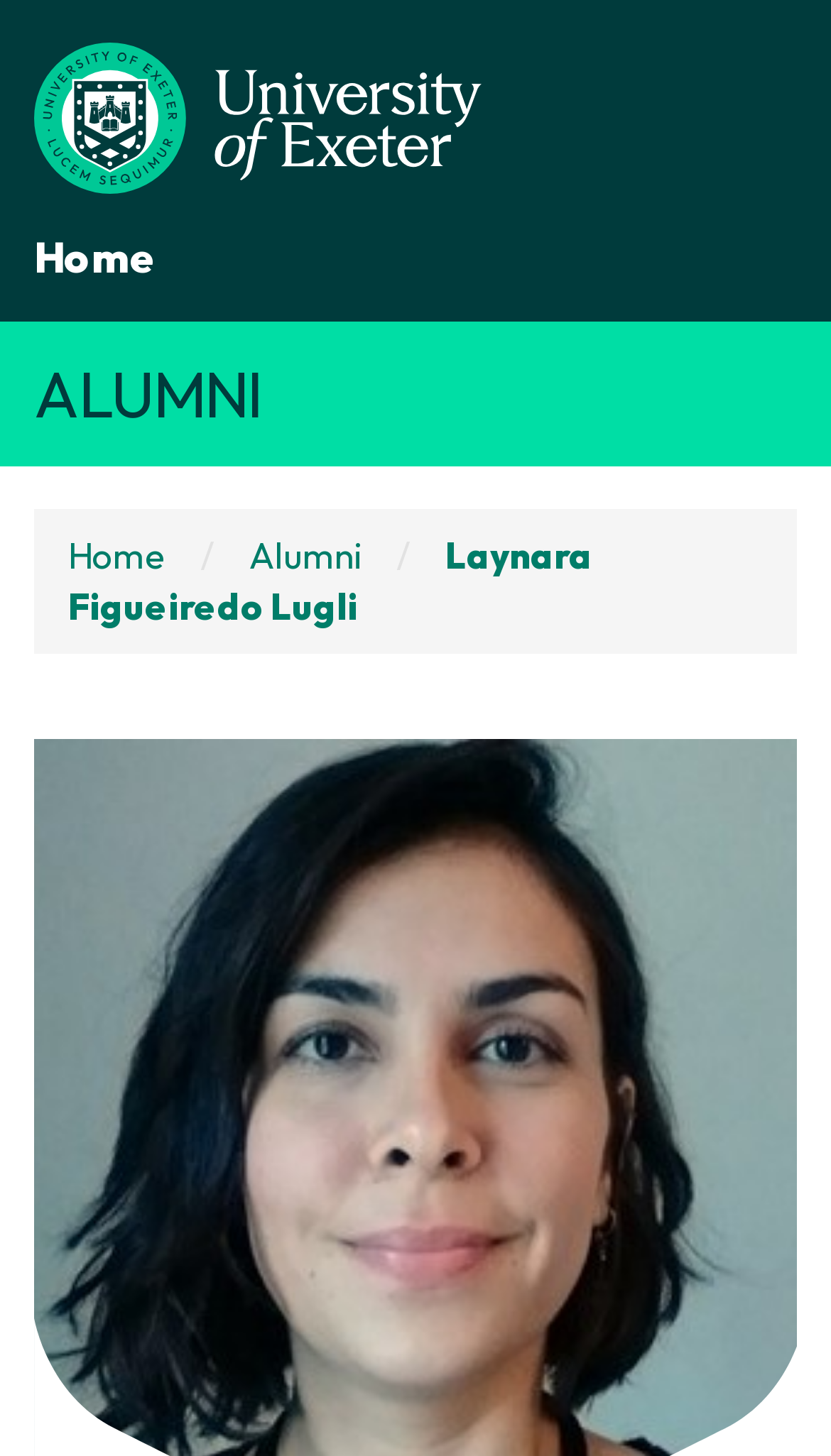What is the navigation menu item above 'Home'?
Provide a well-explained and detailed answer to the question.

By analyzing the bounding box coordinates, we can determine the vertical positions of the elements. The element 'ALUMNI' has a smaller y1 value than 'Home', indicating that it is above 'Home' vertically. Therefore, 'ALUMNI' is the navigation menu item above 'Home'.